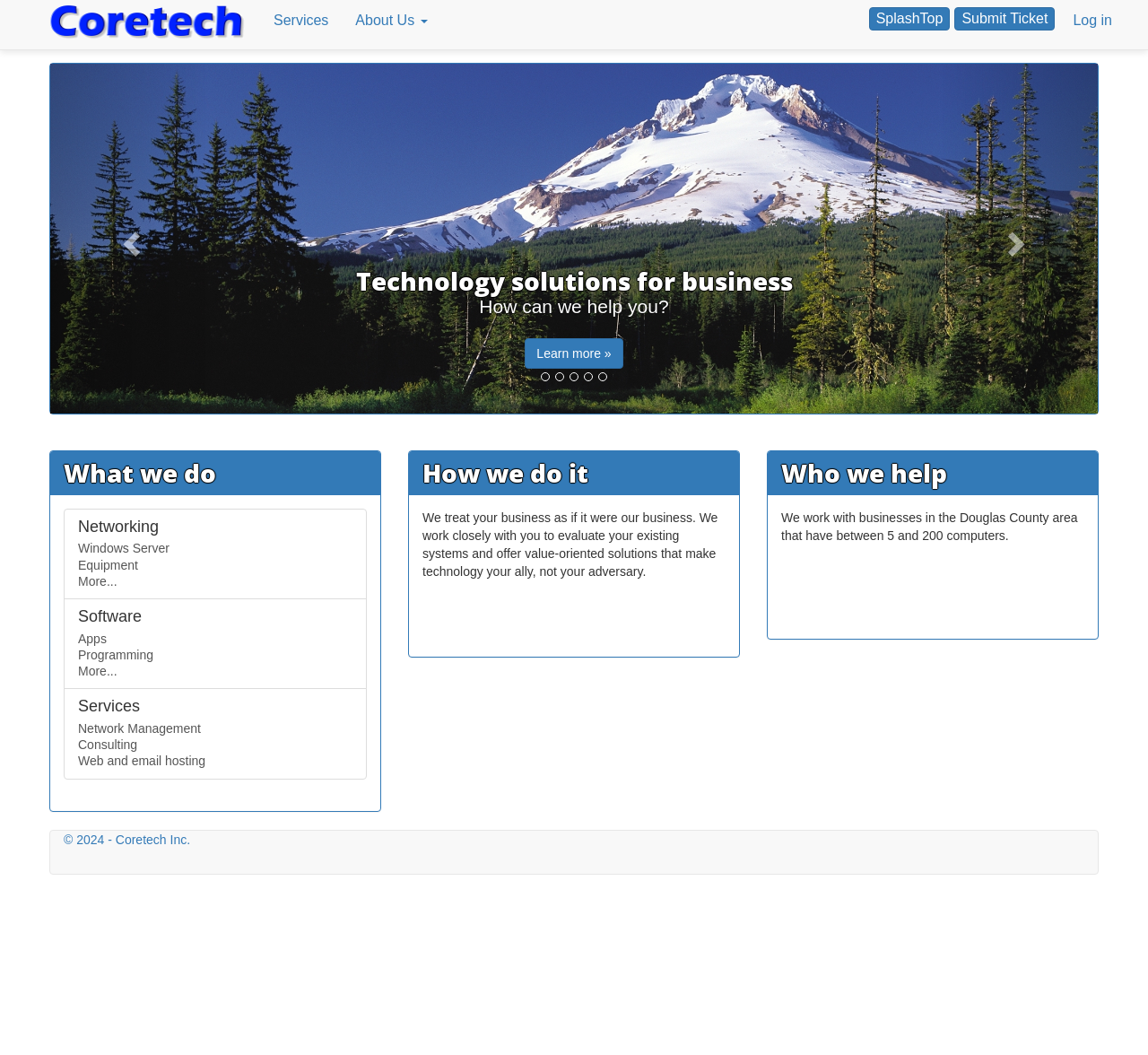Answer in one word or a short phrase: 
What is the company's philosophy?

Treat business as if it were our own